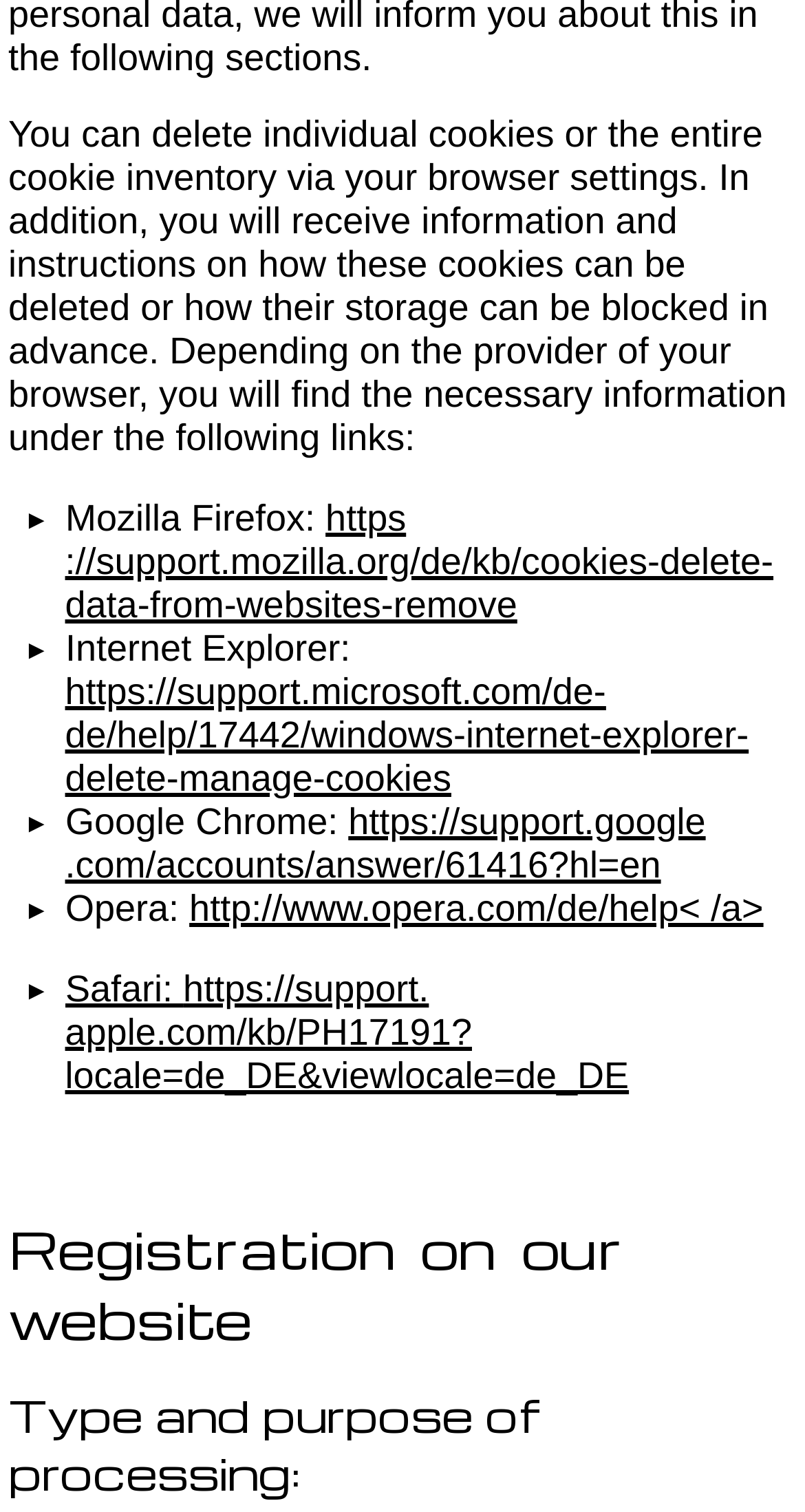Please provide a detailed answer to the question below by examining the image:
What browsers are mentioned for deleting cookies?

The webpage provides information on how to delete cookies in different browsers. The browsers mentioned are Mozilla Firefox, Internet Explorer, Google Chrome, Opera, and Safari, with links to their respective support pages.